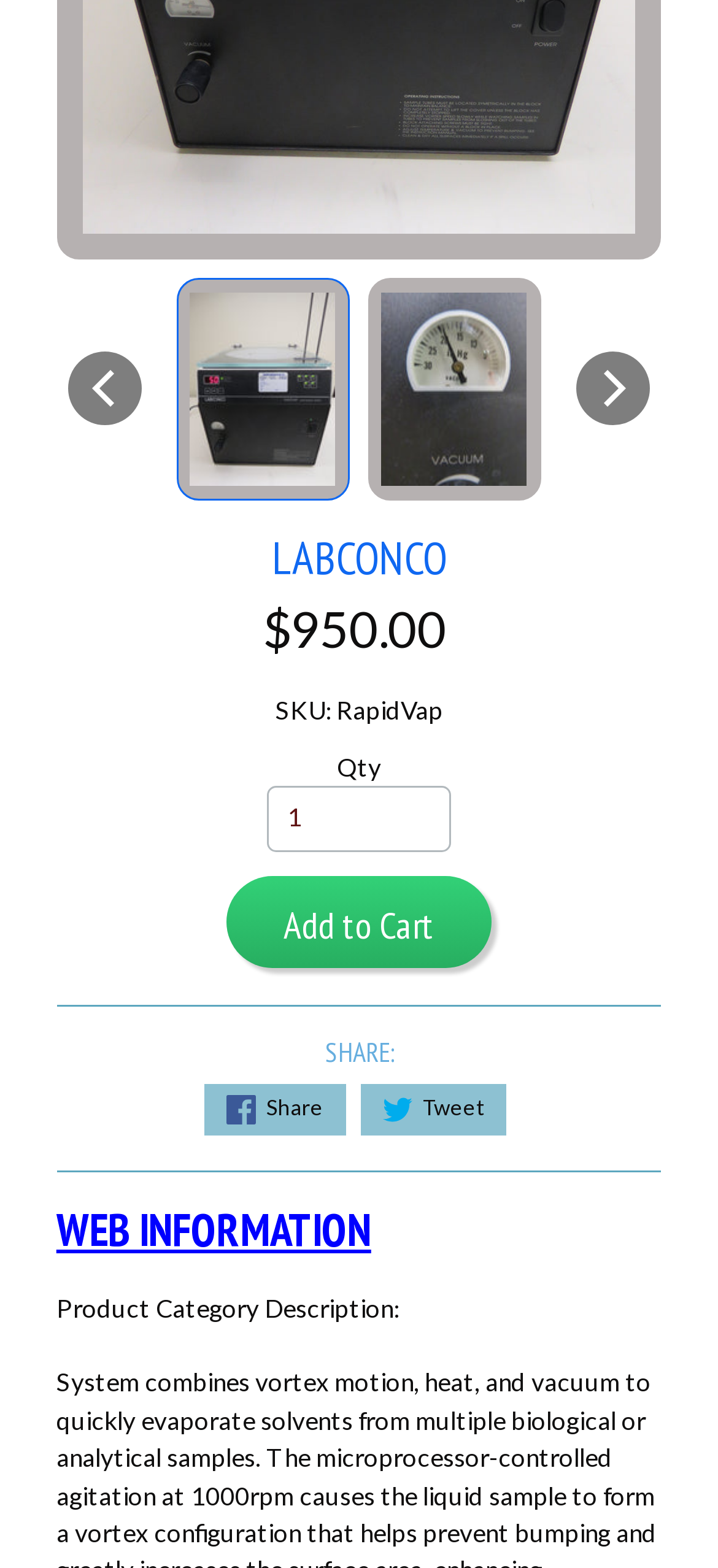Determine the bounding box coordinates of the UI element described by: "Add to Cart".

[0.316, 0.559, 0.684, 0.617]